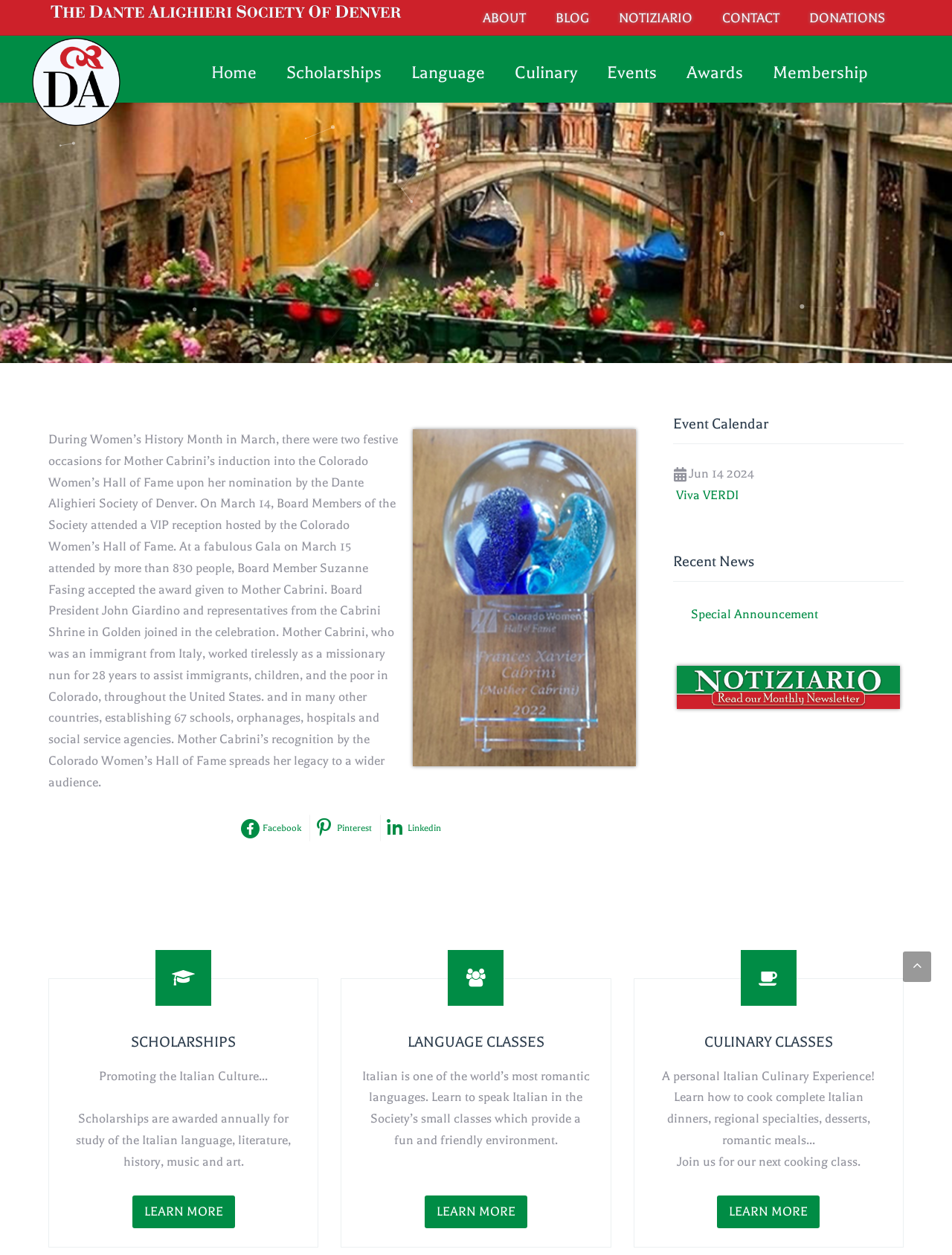Identify the bounding box coordinates for the region of the element that should be clicked to carry out the instruction: "Click the ABOUT link". The bounding box coordinates should be four float numbers between 0 and 1, i.e., [left, top, right, bottom].

[0.495, 0.004, 0.564, 0.028]